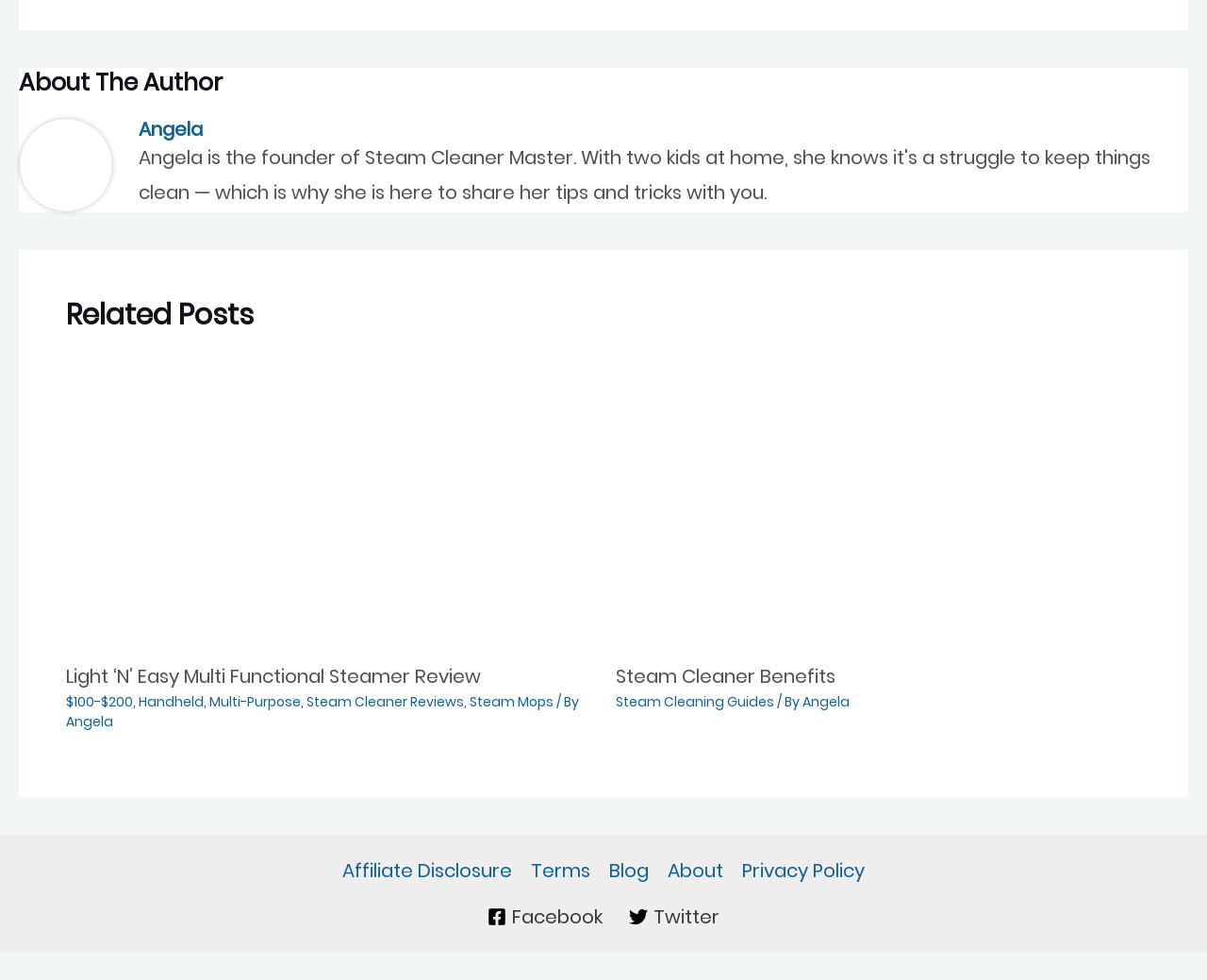What is the price range of the product 'Light ‘N’ Easy Multi Functional Steamer Review'?
Examine the image closely and answer the question with as much detail as possible.

I found the link '$100-$200' under the heading 'Light ‘N’ Easy Multi Functional Steamer Review', which indicates the price range of the product.